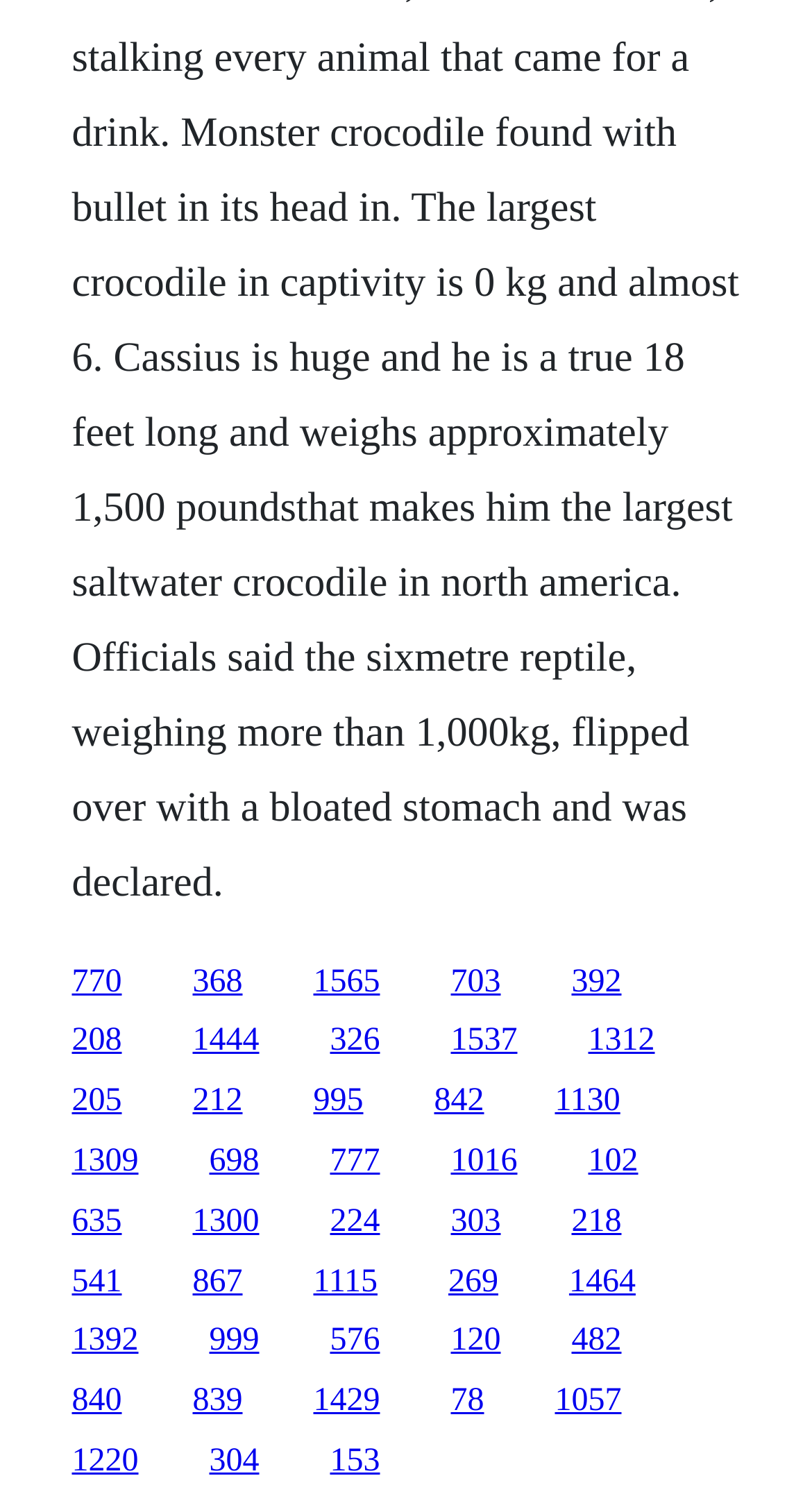What is the vertical position of the first link?
Examine the image and give a concise answer in one word or a short phrase.

0.638